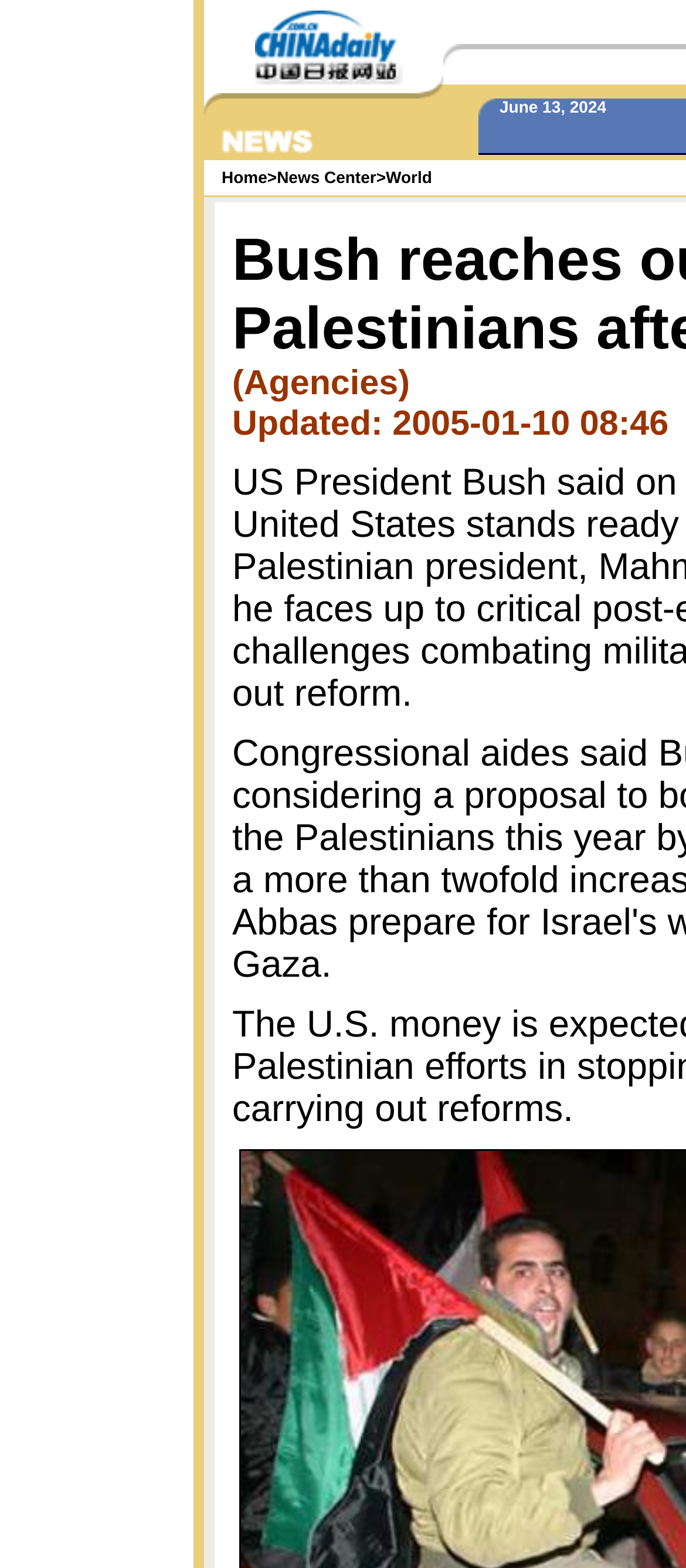Identify the bounding box coordinates for the UI element described as: "News Center".

[0.404, 0.108, 0.548, 0.119]